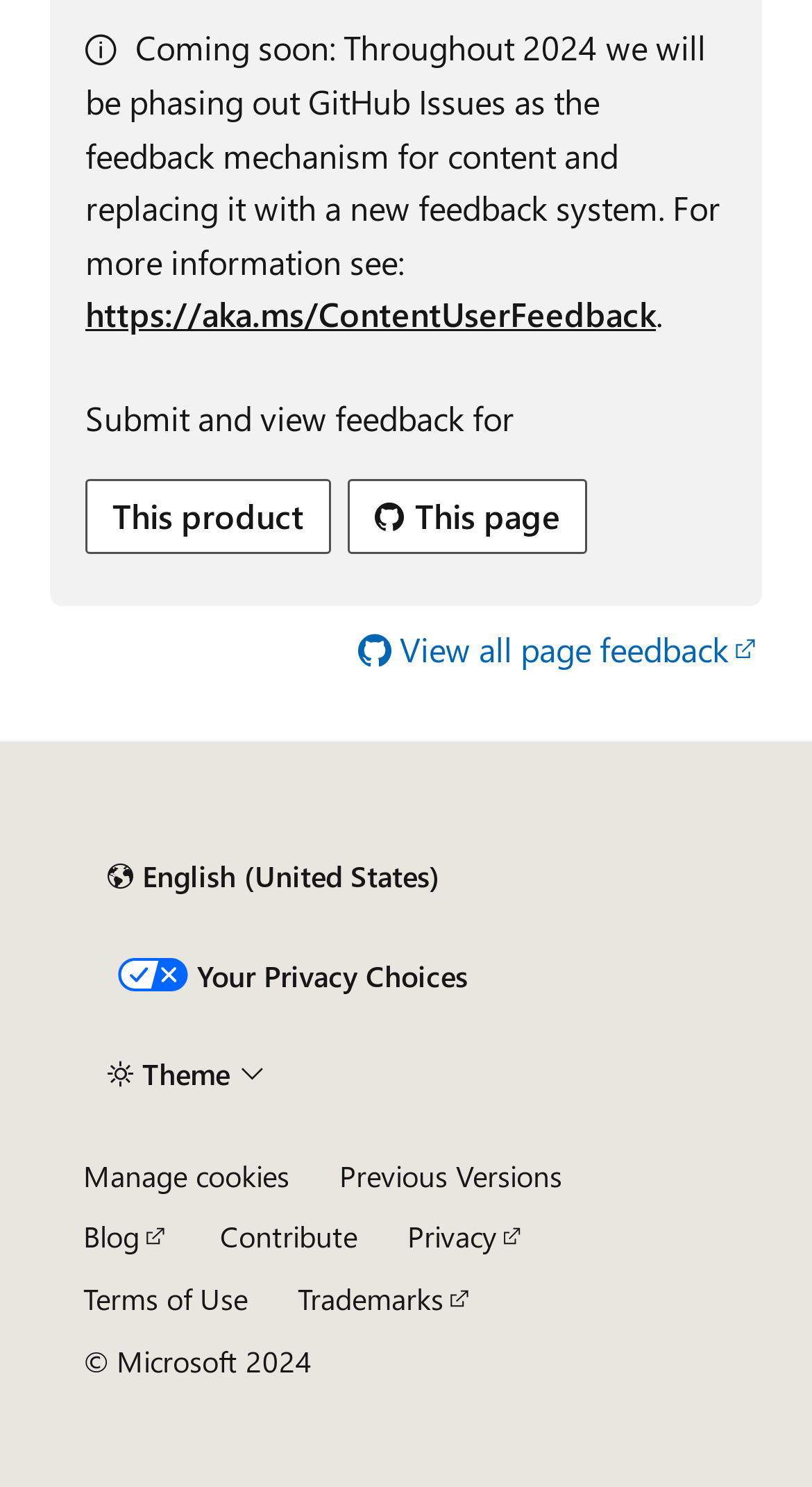Find the bounding box coordinates for the UI element whose description is: "Trademarks". The coordinates should be four float numbers between 0 and 1, in the format [left, top, right, bottom].

[0.367, 0.86, 0.583, 0.886]